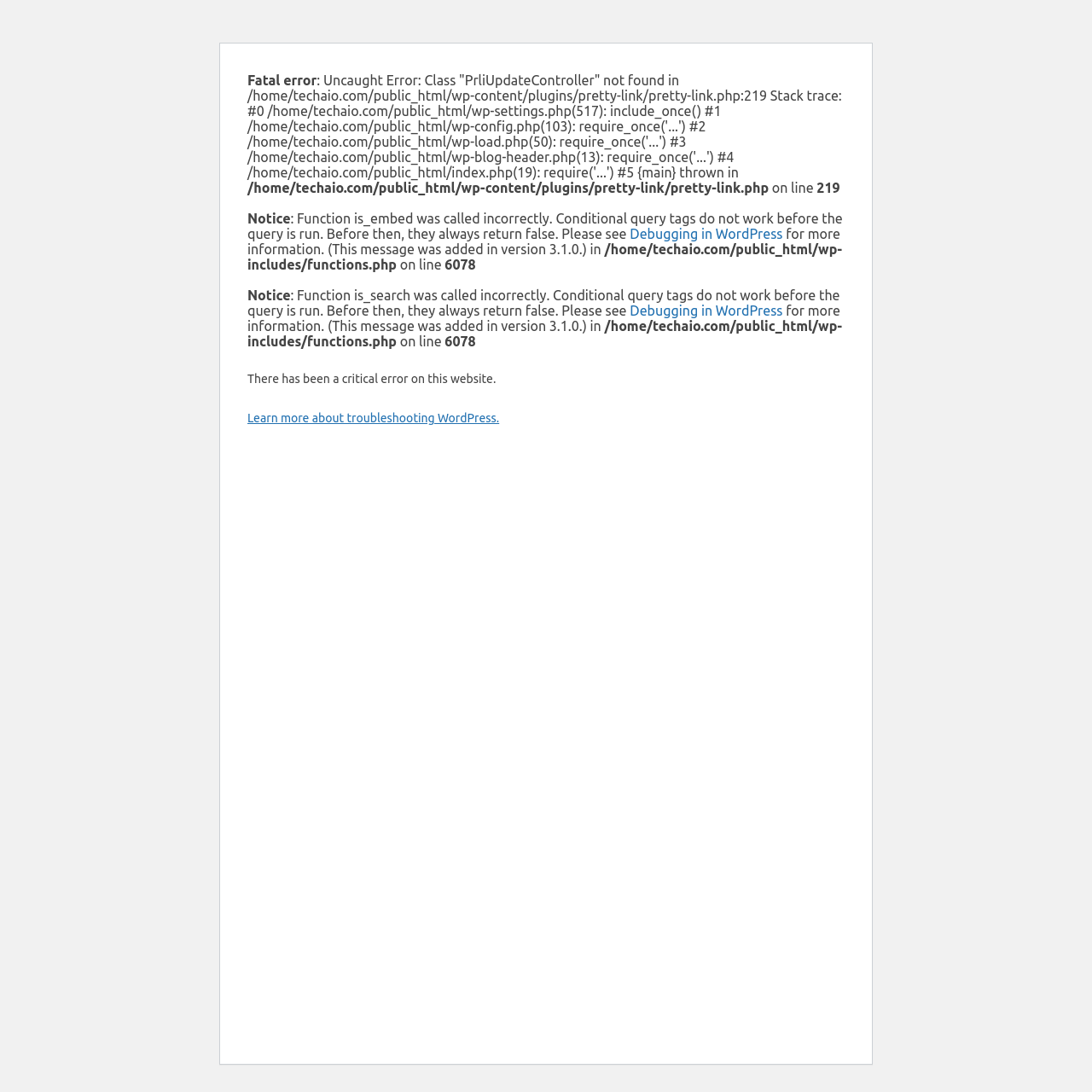Answer the question briefly using a single word or phrase: 
What is the current state of the website?

Critical error